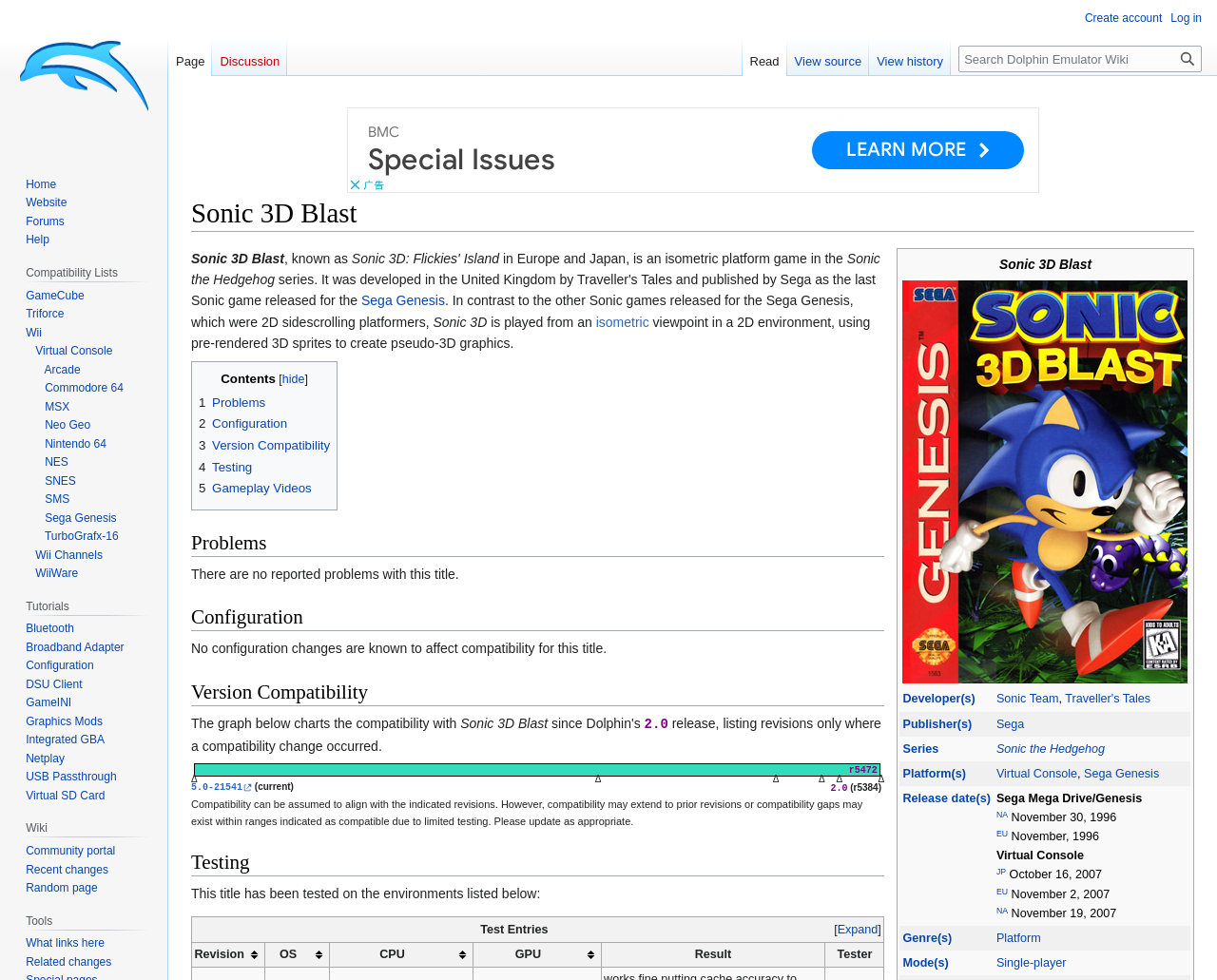Please identify the bounding box coordinates of the area that needs to be clicked to follow this instruction: "Click on the link to view the Sega Genesis page".

[0.297, 0.299, 0.366, 0.315]